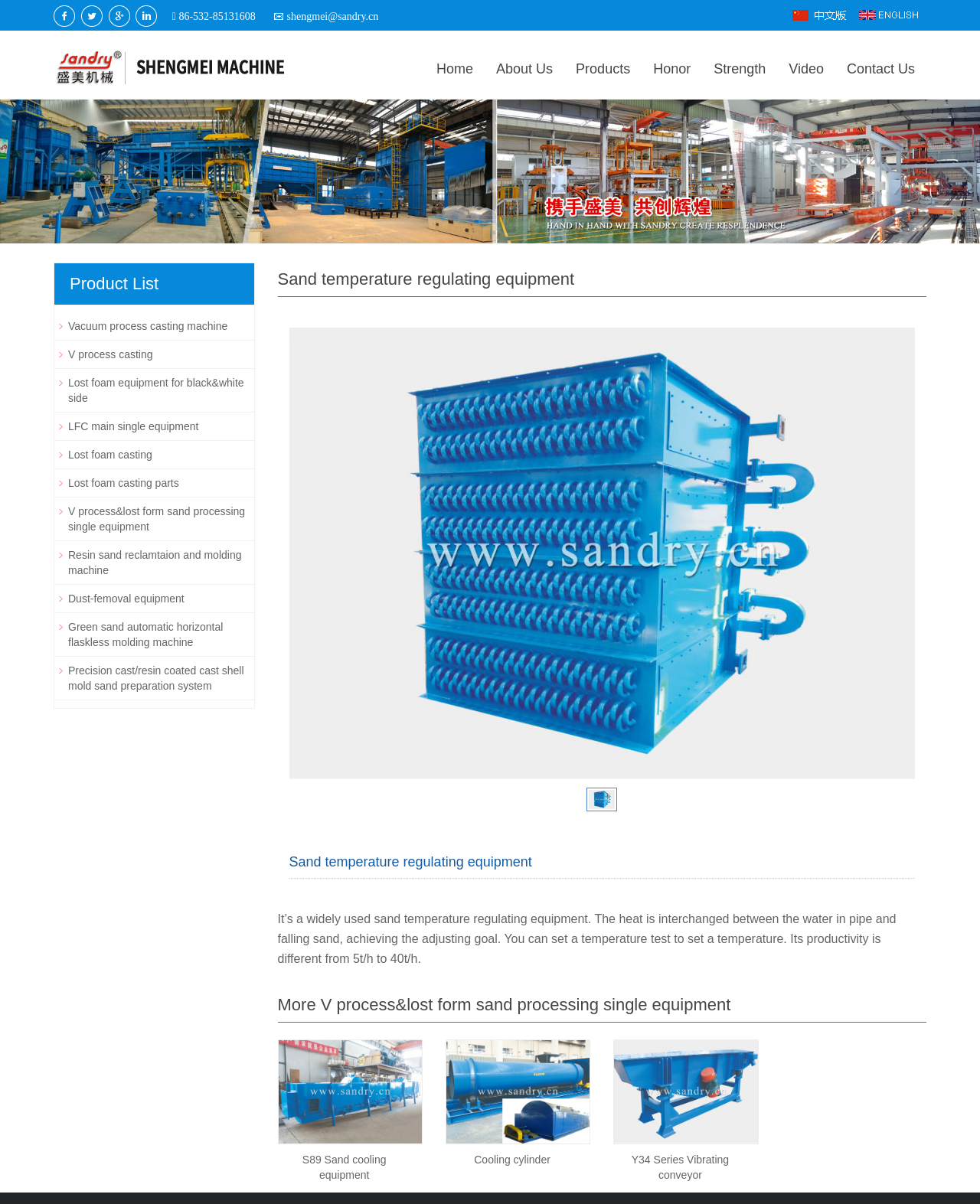Determine the bounding box coordinates of the clickable element to complete this instruction: "Check the company's strength". Provide the coordinates in the format of four float numbers between 0 and 1, [left, top, right, bottom].

[0.717, 0.025, 0.793, 0.083]